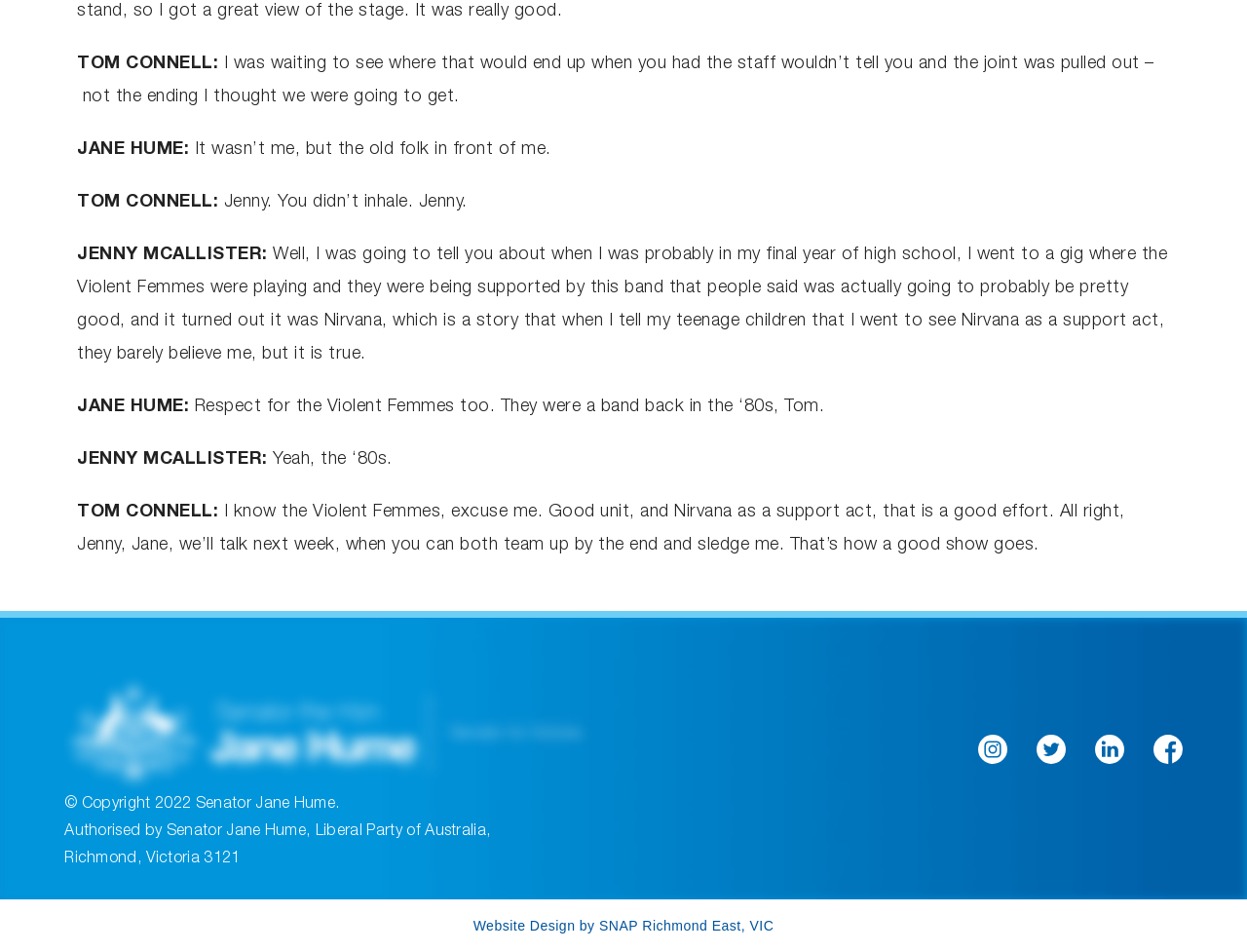What is the location mentioned in the footer section?
Provide a well-explained and detailed answer to the question.

The footer section of the webpage contains the text 'Richmond, Victoria 3121', which is the location mentioned.